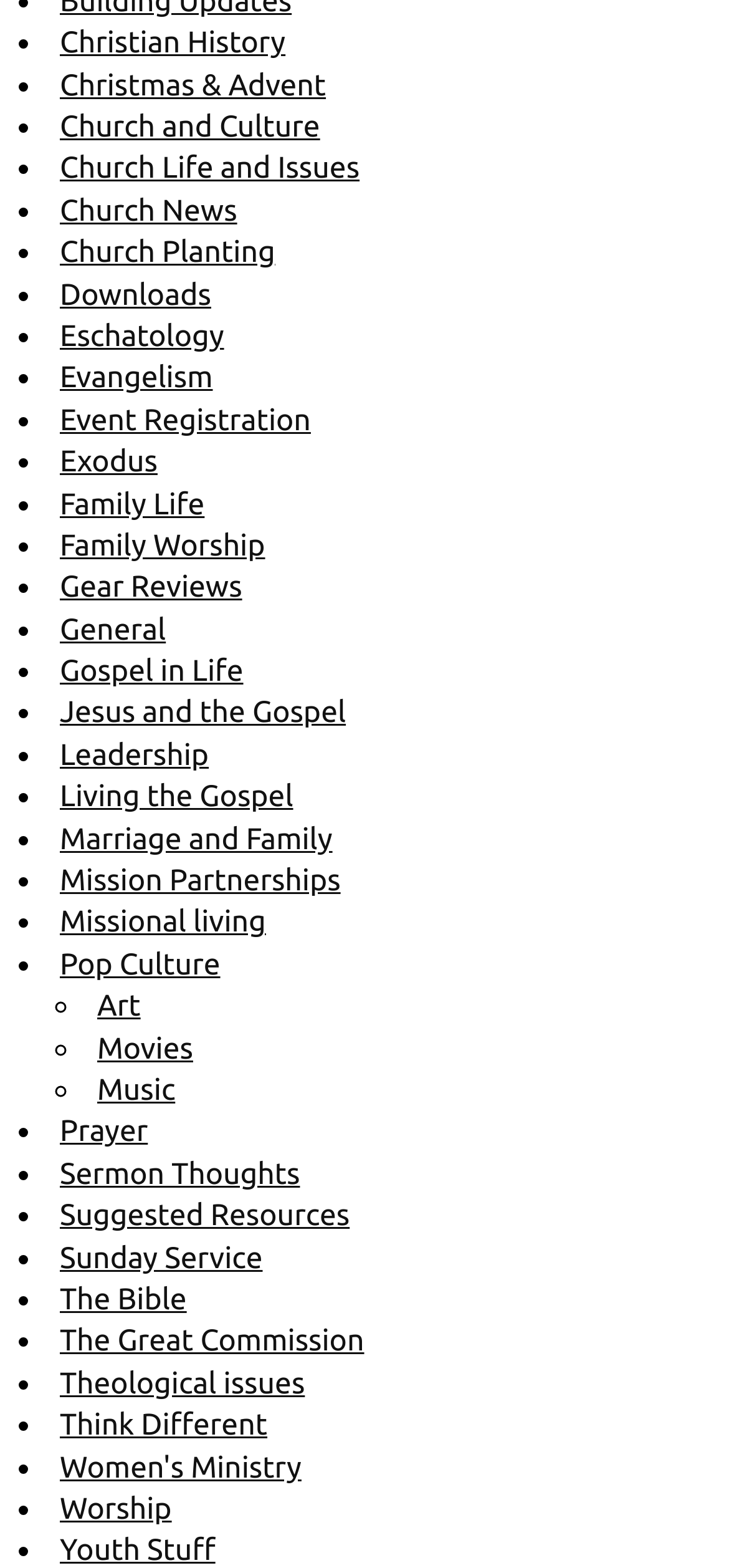How many categories are listed on this webpage?
Please give a detailed and thorough answer to the question, covering all relevant points.

I counted the number of links on the webpage, each representing a category, and found 36 categories listed.